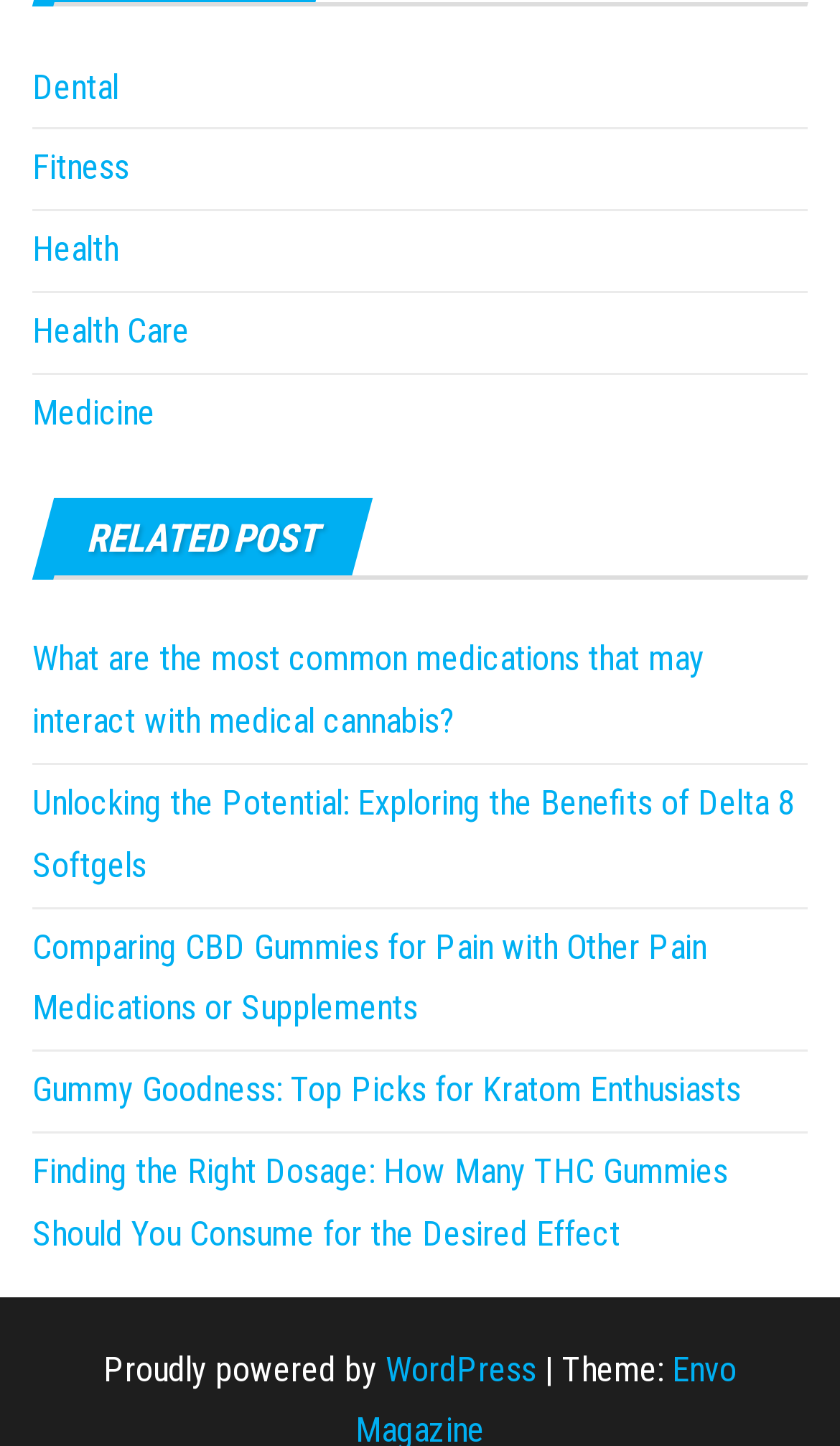Return the bounding box coordinates of the UI element that corresponds to this description: "Health Care". The coordinates must be given as four float numbers in the range of 0 and 1, [left, top, right, bottom].

[0.038, 0.215, 0.226, 0.243]